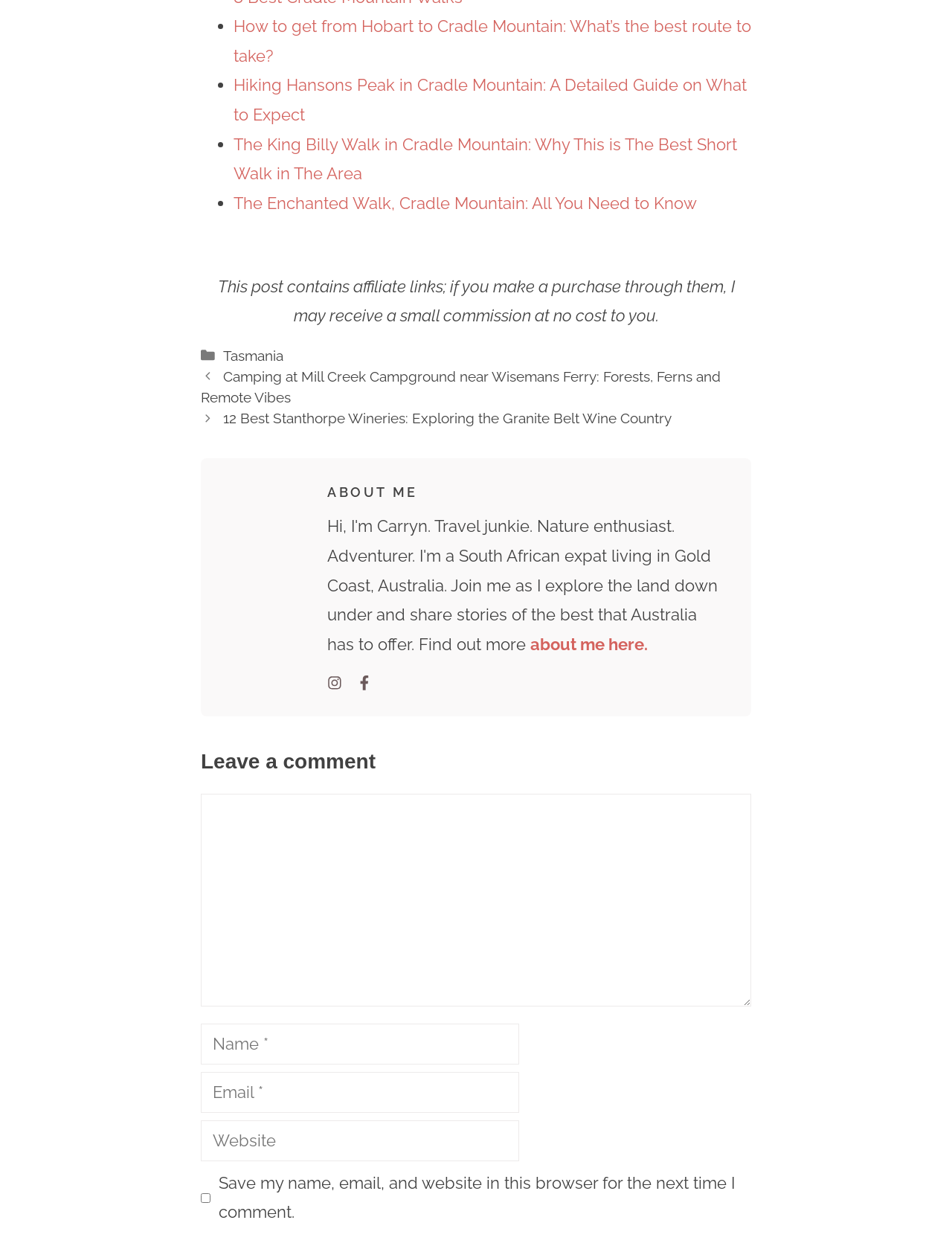Give a concise answer of one word or phrase to the question: 
What is the purpose of the comment section?

To leave a comment